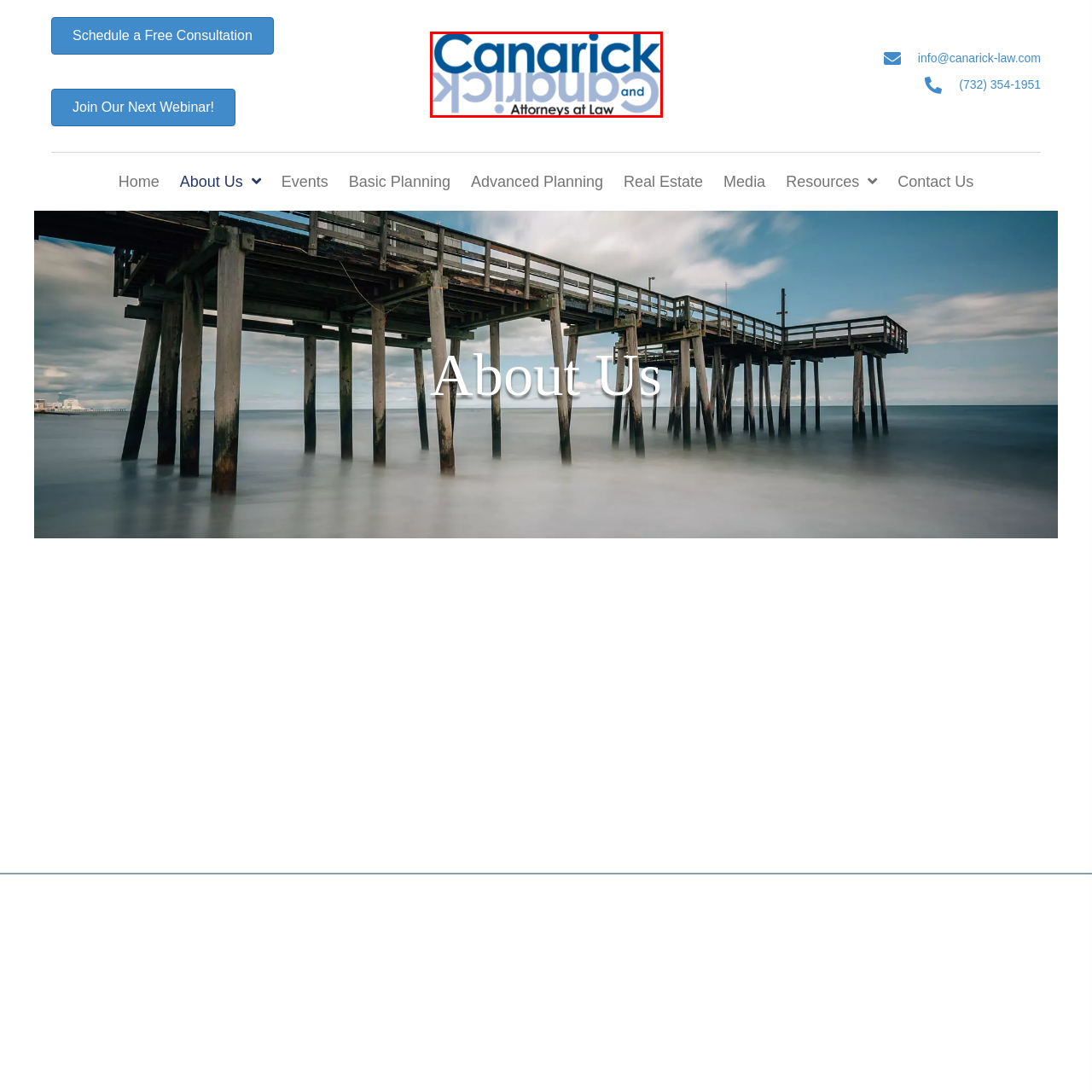Check the image inside the red boundary and briefly answer: What type of services does Canarick & Canarick specialize in?

Estate planning services